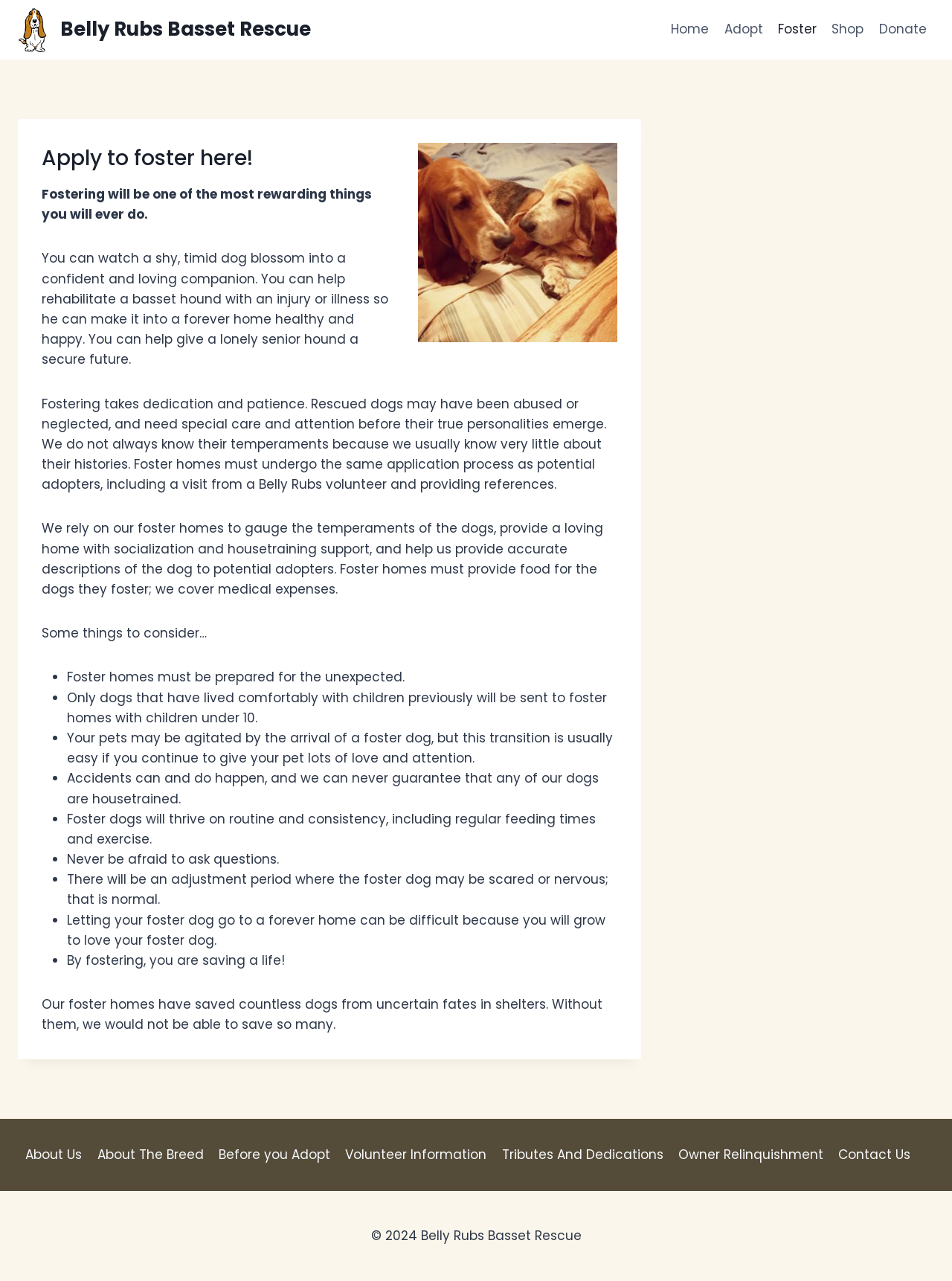Determine the bounding box coordinates of the target area to click to execute the following instruction: "Click the 'Donate' link."

[0.915, 0.009, 0.981, 0.037]